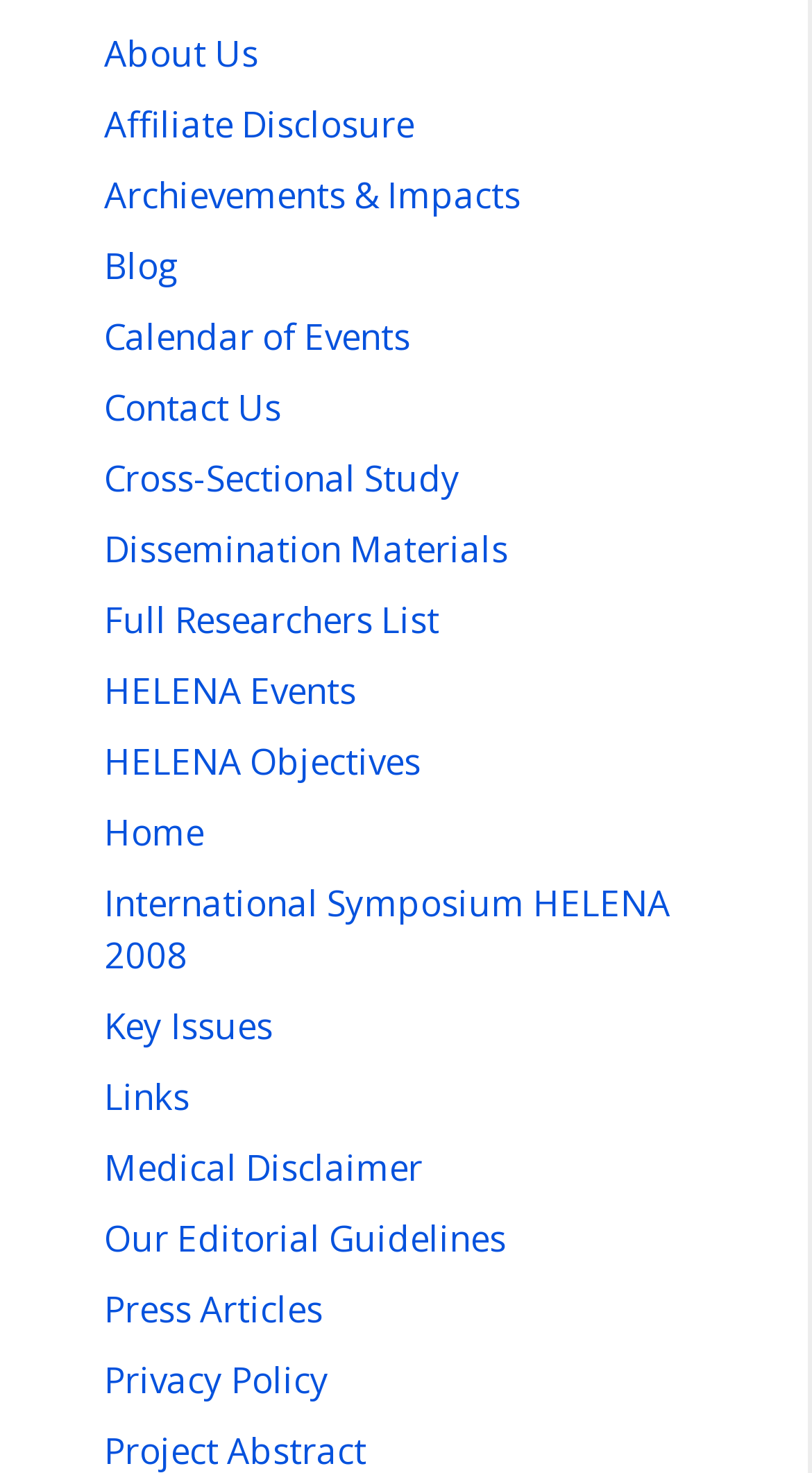Extract the bounding box for the UI element that matches this description: "Blog".

[0.128, 0.164, 0.221, 0.196]